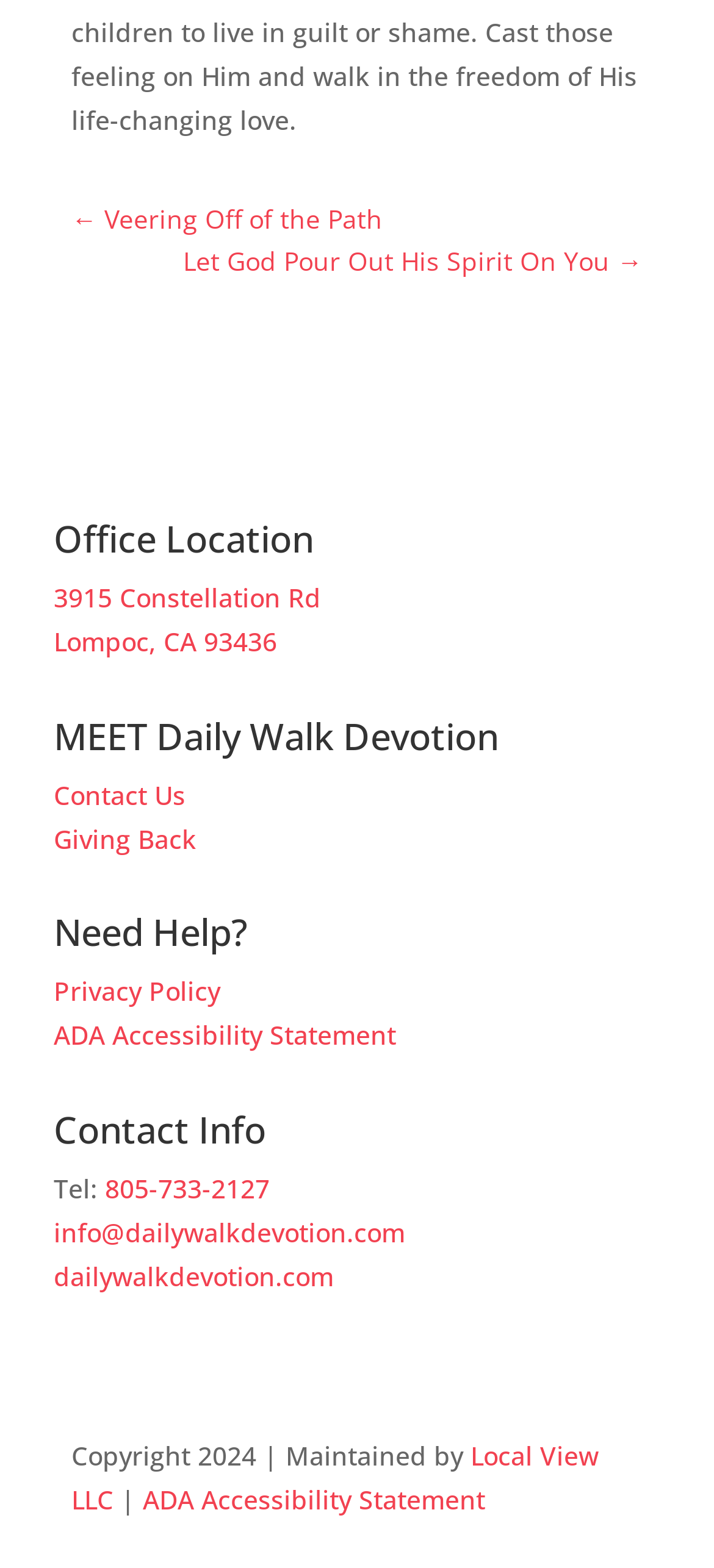Identify the bounding box coordinates necessary to click and complete the given instruction: "Contact us".

[0.075, 0.496, 0.26, 0.518]